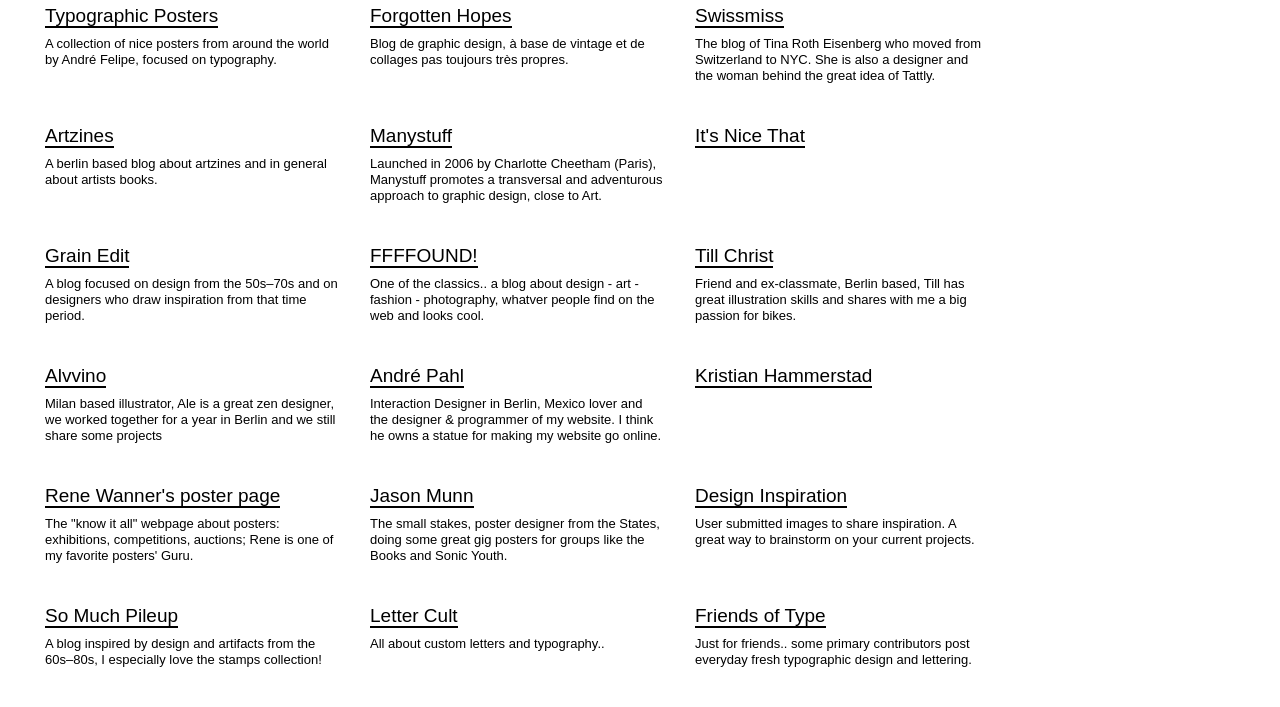Extract the bounding box coordinates for the UI element described as: "Swissmiss".

[0.543, 0.007, 0.612, 0.04]